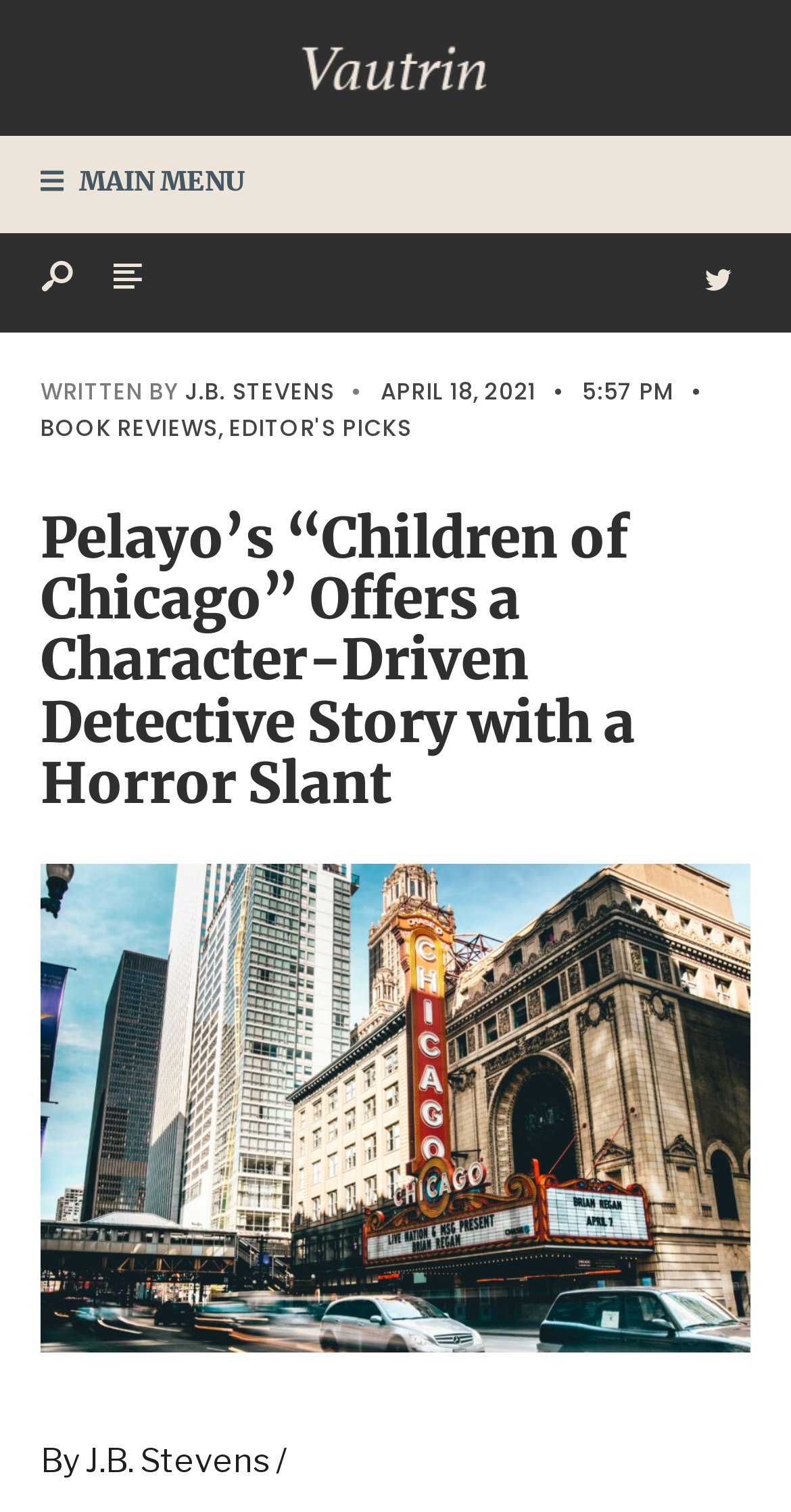What is the icon on the top left corner?
Based on the image, provide your answer in one word or phrase.

ue804